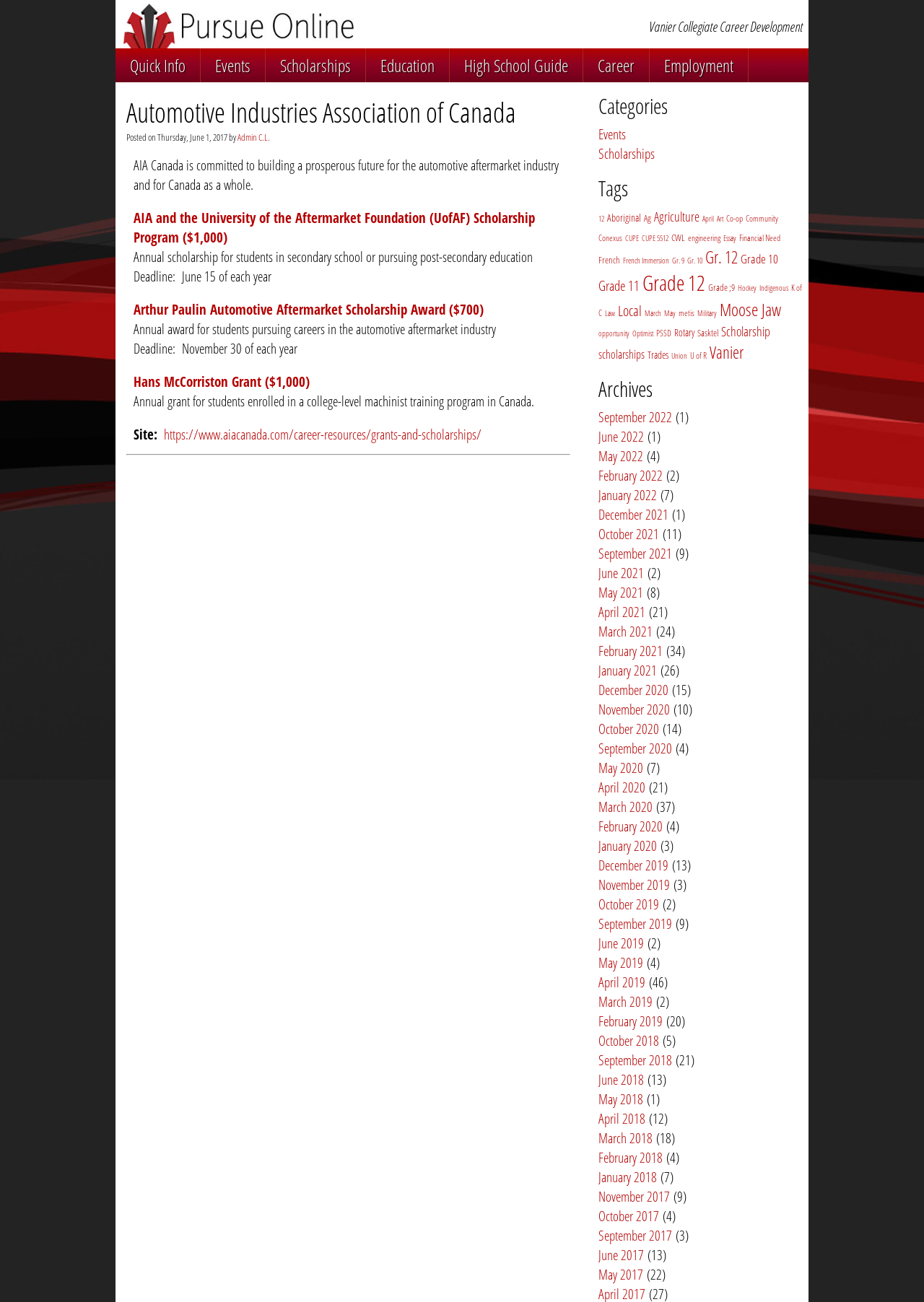Please specify the bounding box coordinates of the clickable region to carry out the following instruction: "Learn more about the 'Hans McCorriston Grant'". The coordinates should be four float numbers between 0 and 1, in the format [left, top, right, bottom].

[0.144, 0.286, 0.335, 0.301]